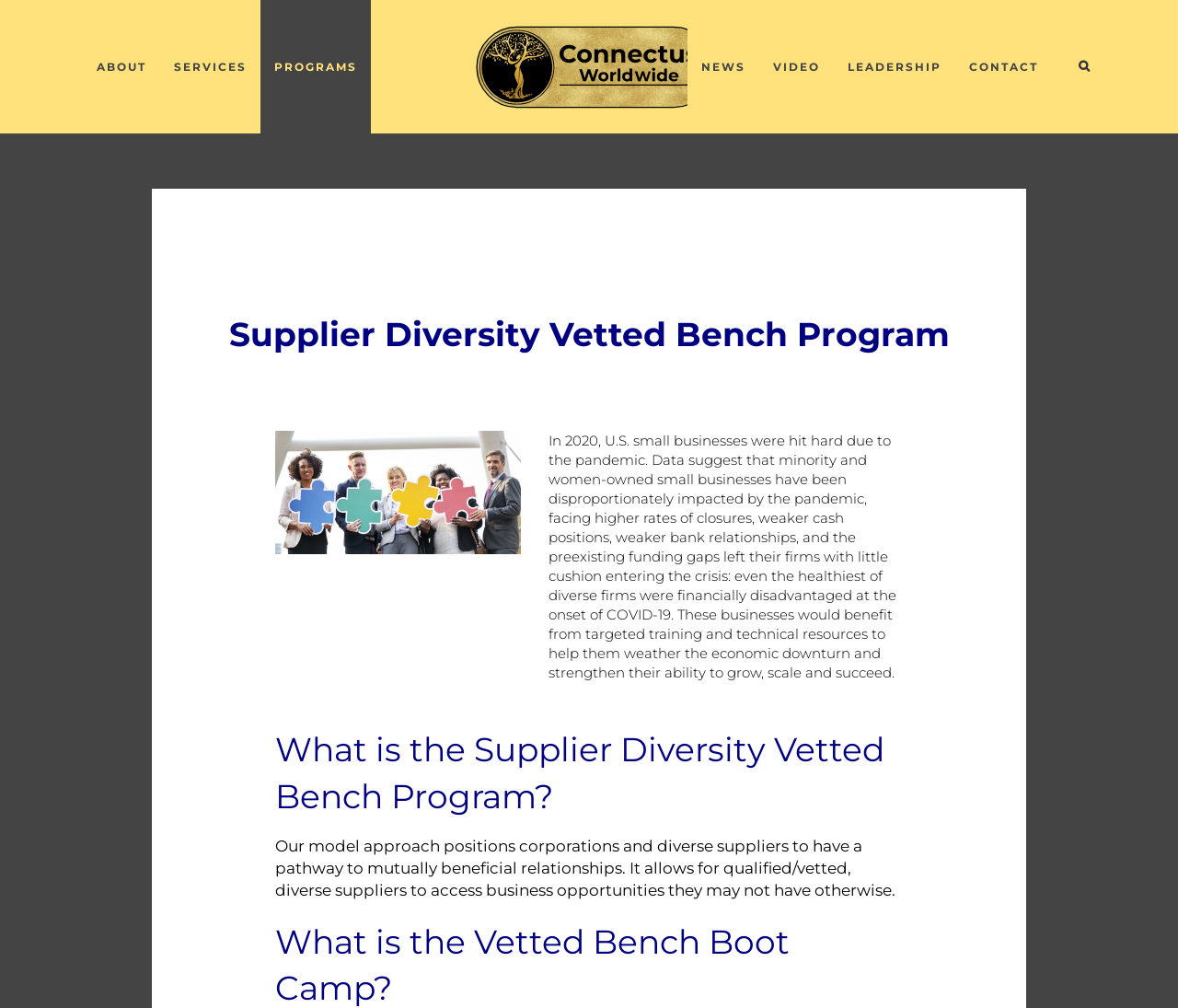Please analyze the image and provide a thorough answer to the question:
What is the name of the organization?

The name of the organization can be found in the top-left corner of the webpage, where it is written as 'Connectus World Wide' in a link format, accompanied by an image with the same name.